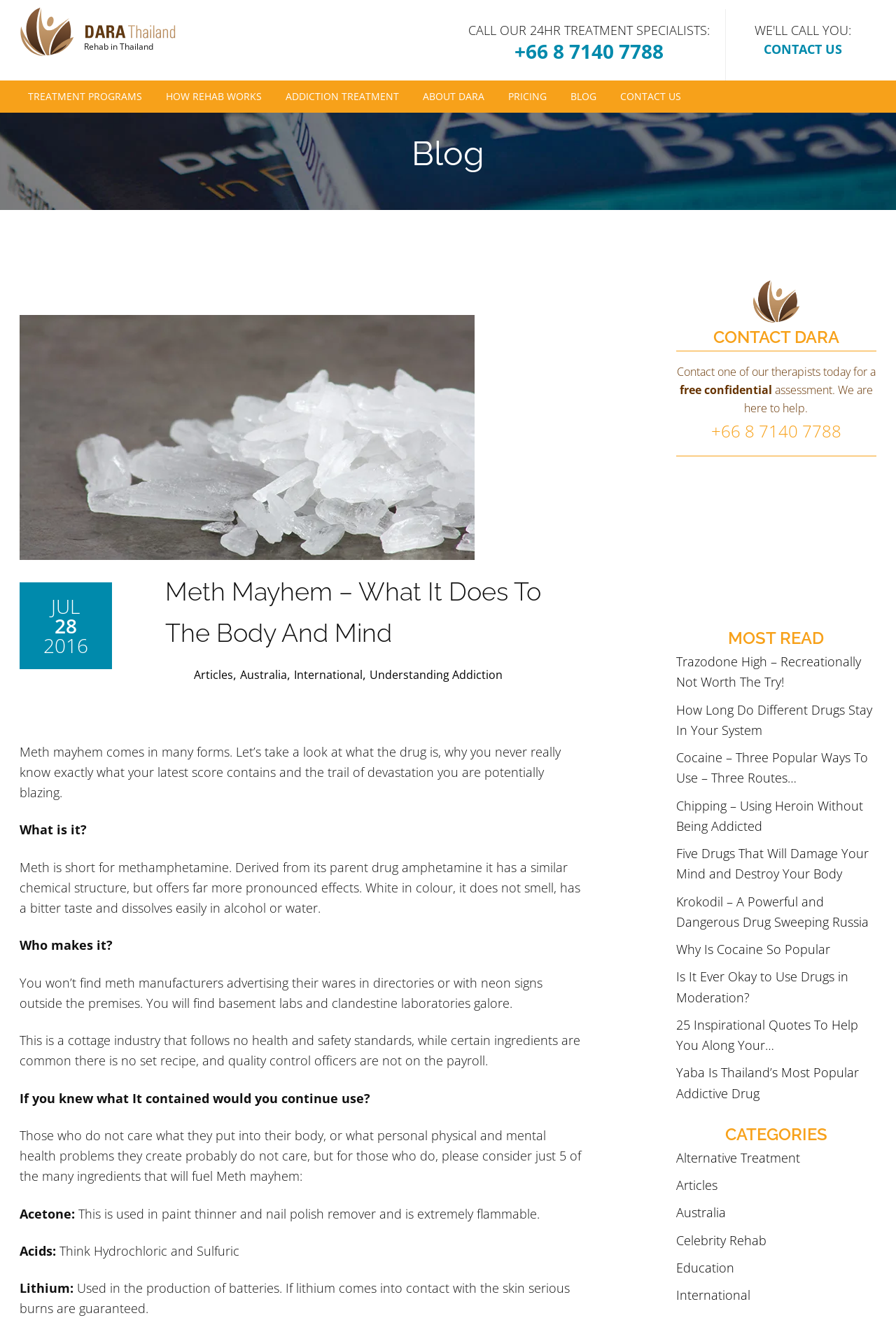Write an extensive caption that covers every aspect of the webpage.

This webpage is about DARA Thailand Rehab, a professional, comprehensive, and affordable drug and alcohol rehab center with two beautiful locations in Thailand. At the top of the page, there is a logo and a link to "DARA Drug and Alcohol Rehab Thailand" with an image. Below it, there is a heading "Rehab in Thailand".

On the top-right side, there is a table with a phone number "+66 8 7140 7788" and a link to "CONTACT US". On the top-left side, there are several links to different sections of the website, including "TREATMENT PROGRAMS", "HOW REHAB WORKS", "ADDICTION TREATMENT", "ABOUT DARA", "PRICING", and "BLOG".

The main content of the page is an article titled "Meth Mayhem – What It Does To The Body And Mind". The article has a heading and a subheading, followed by a brief introduction to methamphetamine. There are several sections in the article, including "What is it?", "Who makes it?", and "If you knew what It contained would you continue use?", each with a brief description. The article also lists five ingredients that can be found in methamphetamine, including acetone, acids, lithium, and others.

Below the article, there is a section titled "CONTACT DARA" with a heading and a brief description. There is also a phone number and a link to contact one of their therapists for a free confidential assessment.

On the right side of the page, there are several sections, including "MOST READ" with links to popular articles, "CATEGORIES" with links to different categories of articles, and a "BLOG" section with a heading and a brief description.

Overall, the webpage provides information about DARA Thailand Rehab and its services, as well as educational articles about drug addiction and treatment.